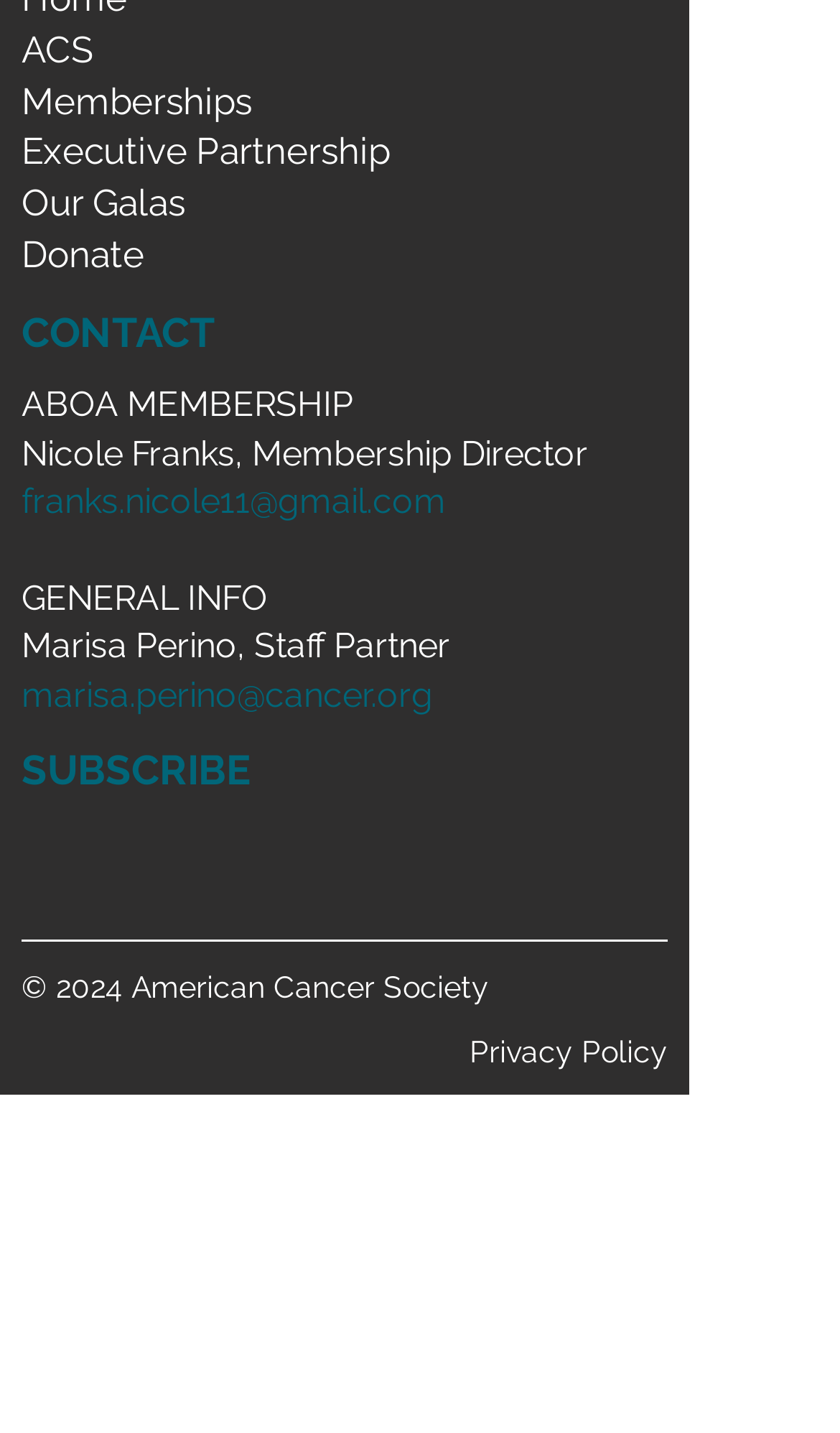Please specify the bounding box coordinates in the format (top-left x, top-left y, bottom-right x, bottom-right y), with values ranging from 0 to 1. Identify the bounding box for the UI component described as follows: Google+

None